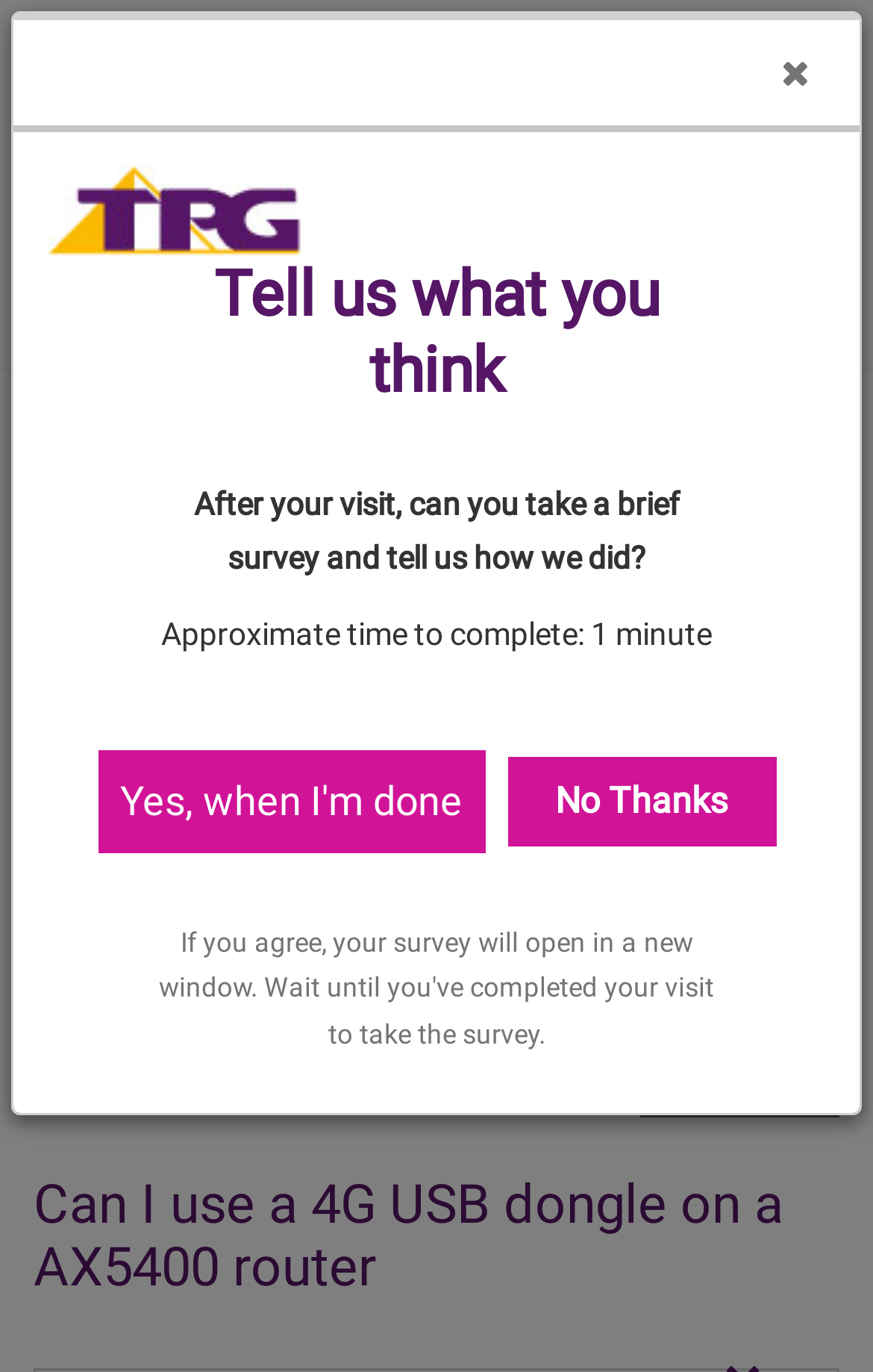What is the name of the community?
Please respond to the question with a detailed and thorough explanation.

I found the answer by looking at the heading element with the text 'TPG Community' which is located at the top of the webpage.